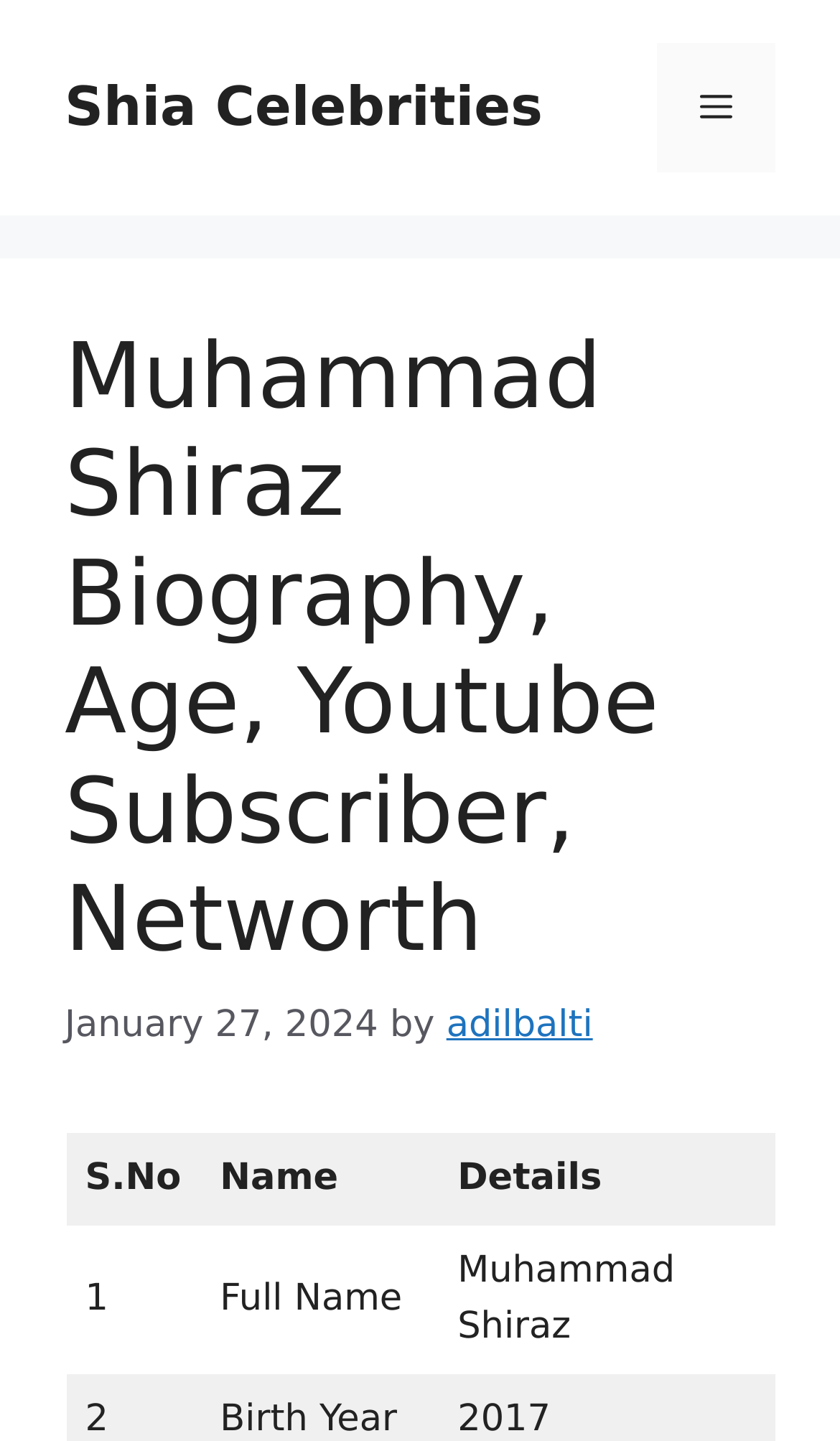Give the bounding box coordinates for this UI element: "Shia Celebrities". The coordinates should be four float numbers between 0 and 1, arranged as [left, top, right, bottom].

[0.077, 0.052, 0.646, 0.096]